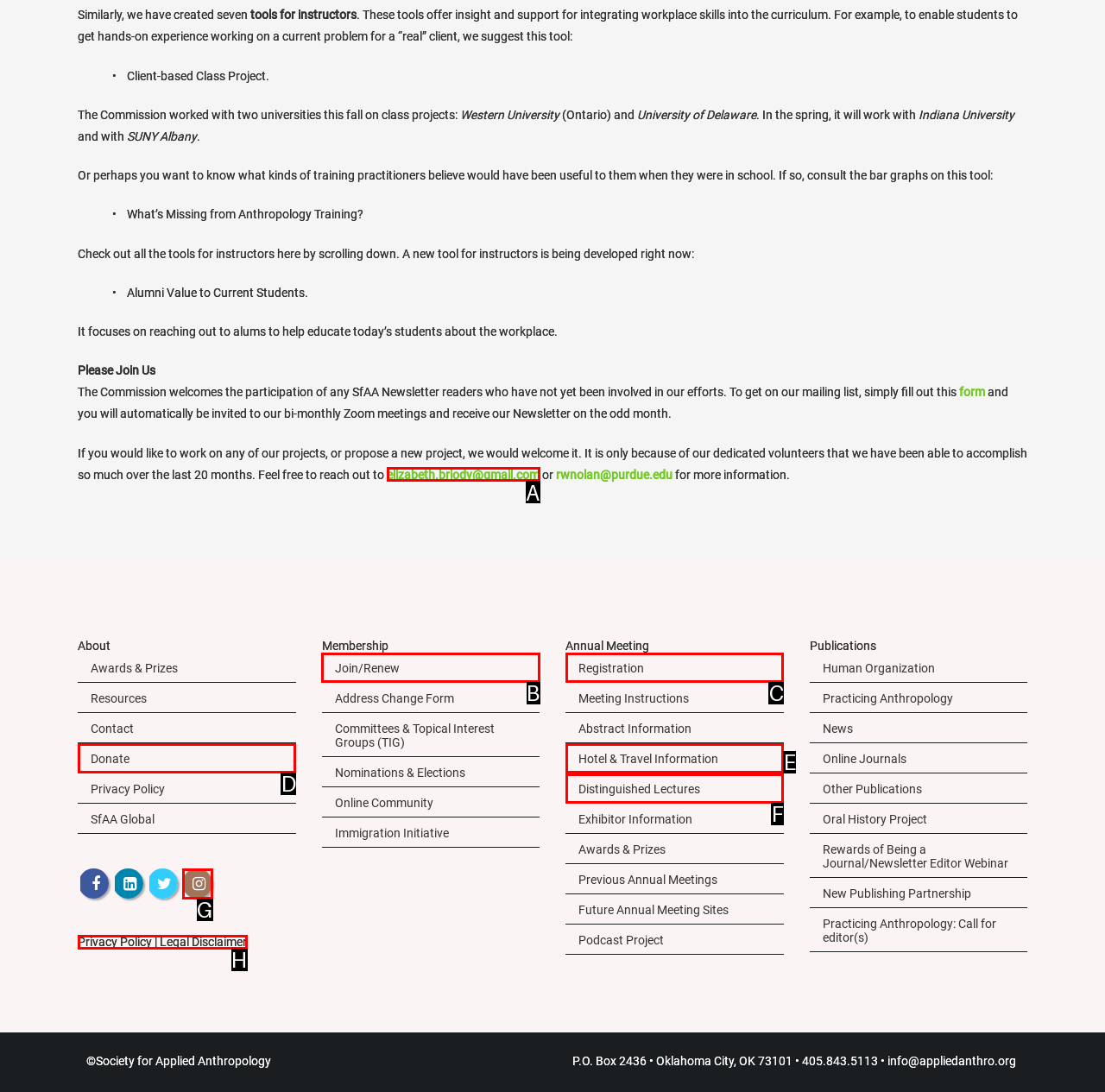Select the option that aligns with the description: Privacy Policy | Legal Disclaimer
Respond with the letter of the correct choice from the given options.

H